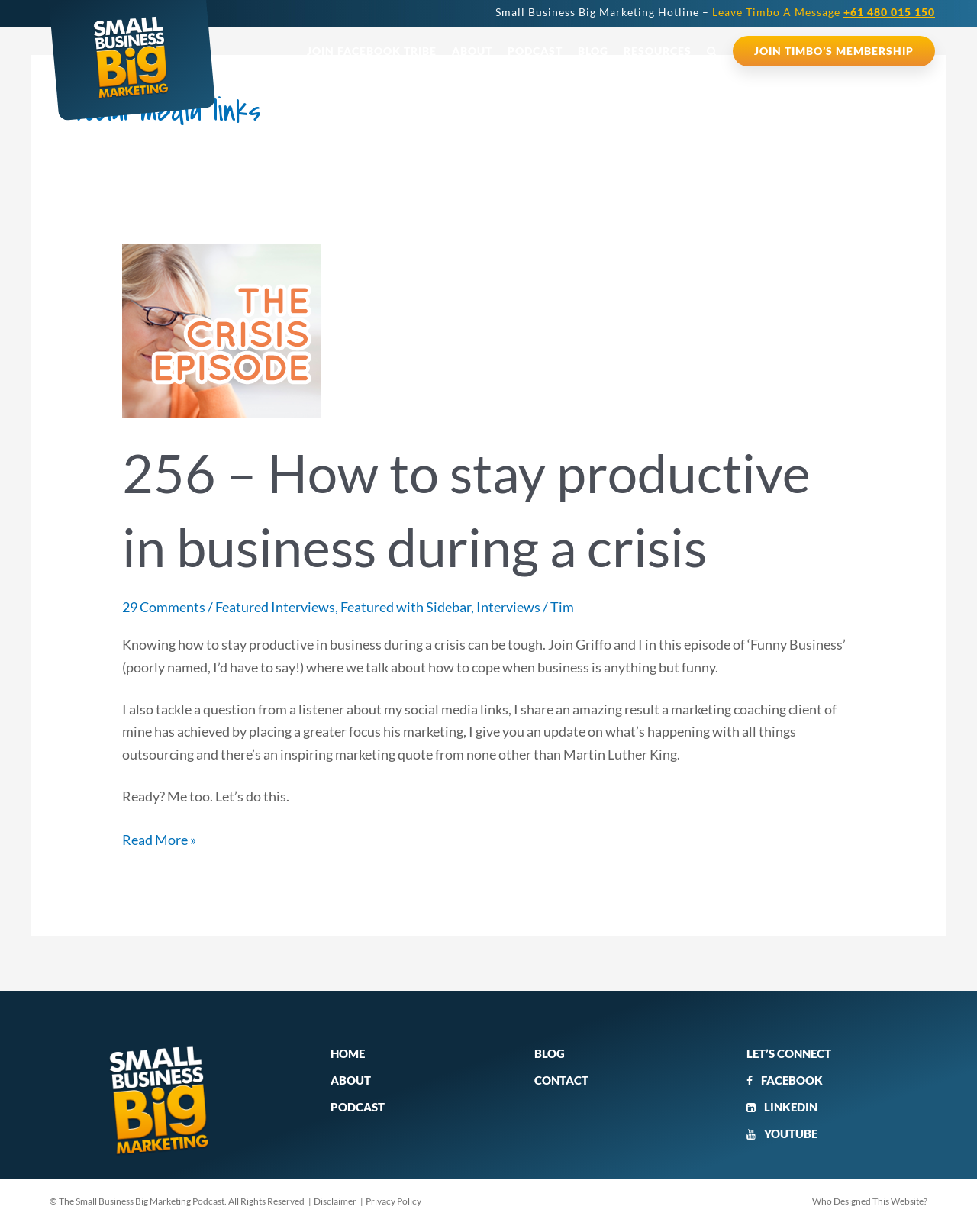Identify the bounding box coordinates of the clickable region necessary to fulfill the following instruction: "Click on the 'HOME' link". The bounding box coordinates should be four float numbers between 0 and 1, i.e., [left, top, right, bottom].

None